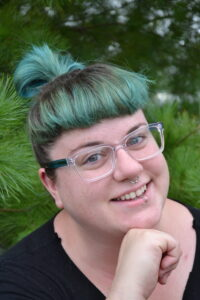What is the individual resting their chin on?
Utilize the information in the image to give a detailed answer to the question.

The caption describes the individual as 'resting their chin on their hand', which provides the answer to the question.